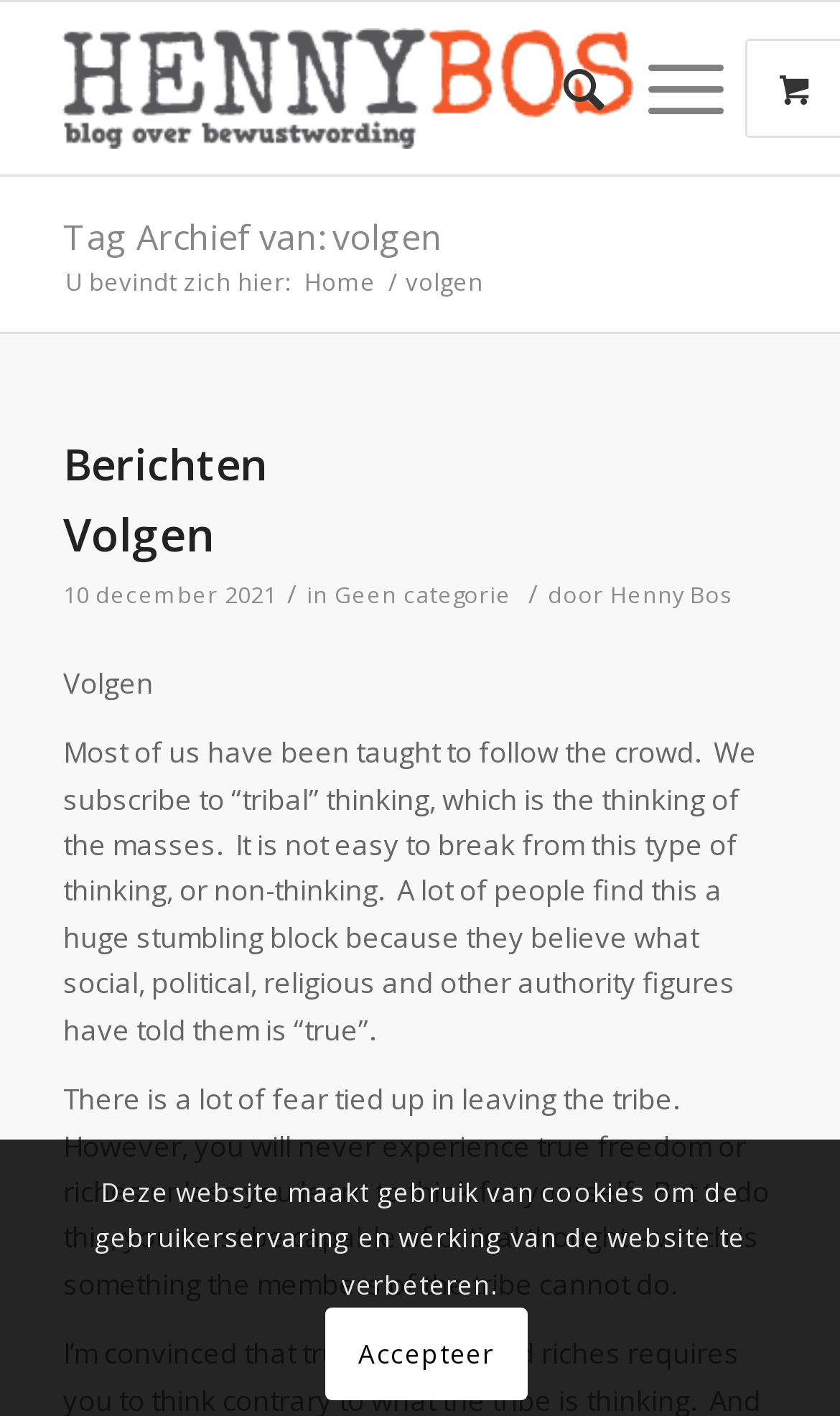Please answer the following query using a single word or phrase: 
What is the date of the blog post 'Volgen'?

10 december 2021